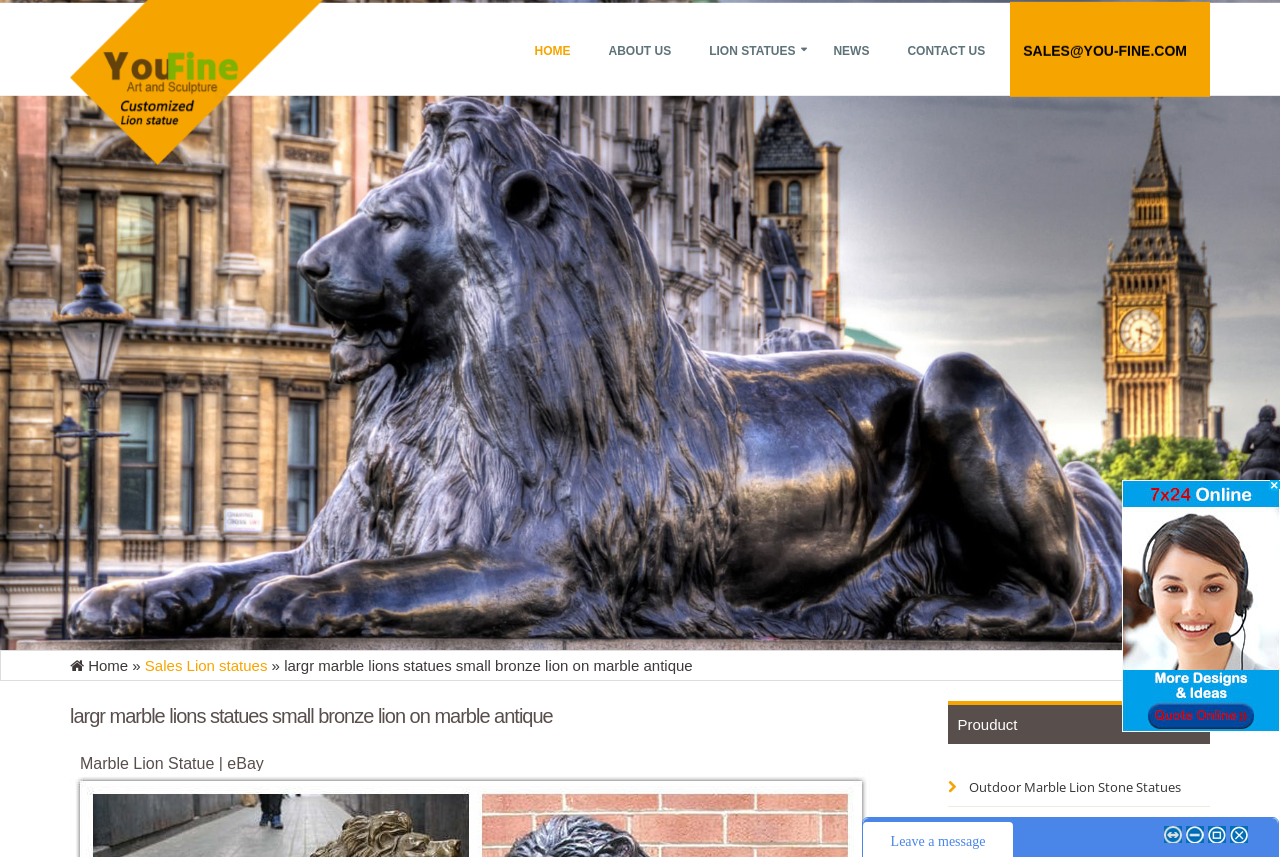What is the category of the product mentioned in the heading?
We need a detailed and meticulous answer to the question.

The heading 'Marble Lion Statue | eBay' suggests that the product category being referred to is Marble Lion Statue, which is a type of sculpture or carving.